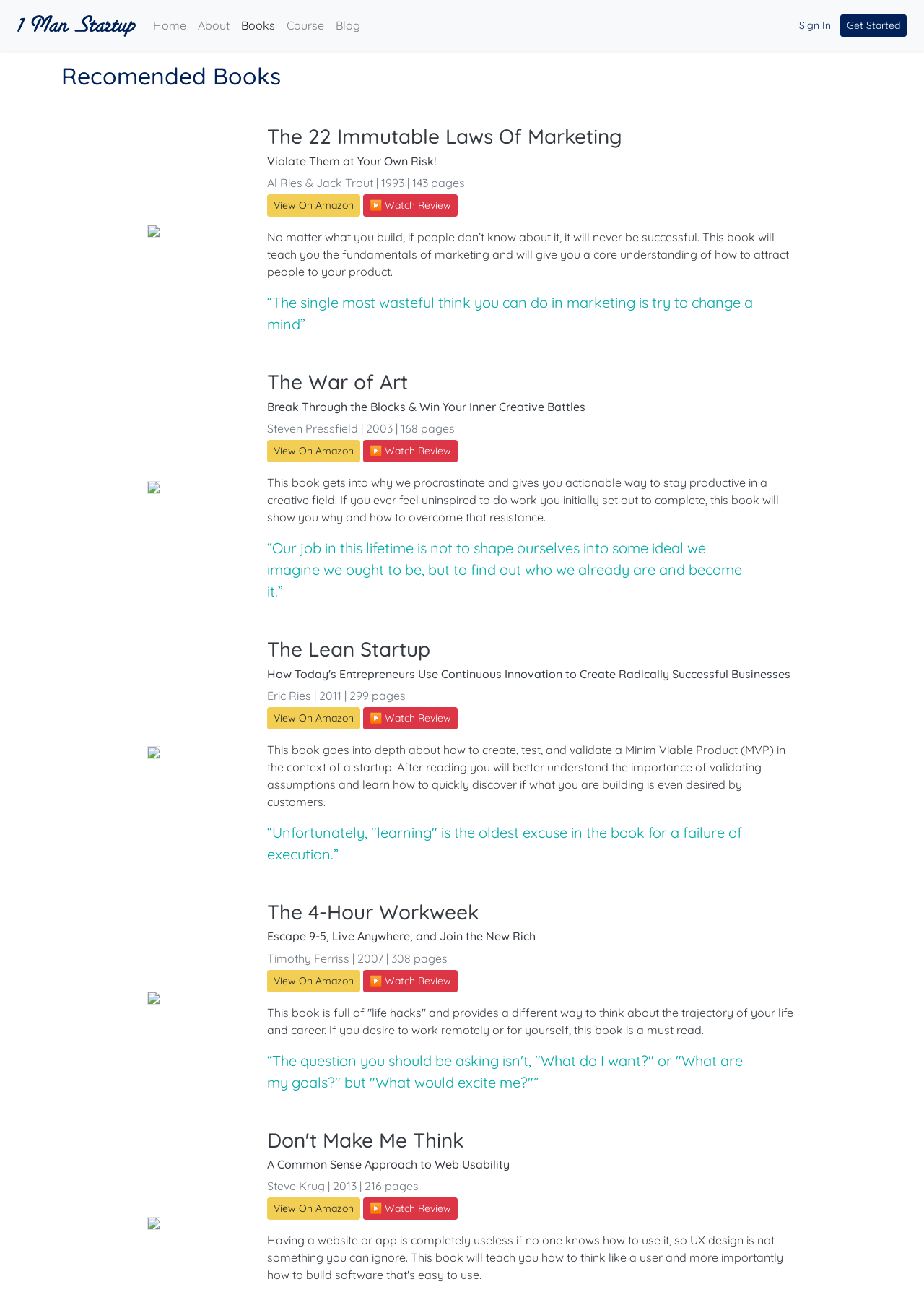Offer a thorough description of the webpage.

This webpage is about a collection of recommended books for entrepreneurs and startup founders. At the top, there is a navigation menu with links to "Home", "About", "Books", "Course", and "Blog". On the top right, there are two buttons, "Sign In" and "Get Started". 

Below the navigation menu, there is a heading "Recommended Books". The page then displays a list of six book recommendations, each with an image, title, subtitle, author, publication year, and page count. Each book also has a brief summary, a "View On Amazon" link, and a "Watch Review" button. The books are arranged in a vertical list, with each book's elements aligned horizontally.

The first book is "The 22 Immutable Laws Of Marketing" by Al Ries and Jack Trout, with a summary that explains the importance of marketing in making a product successful. The second book is "The War of Art" by Steven Pressfield, which helps readers overcome creative blocks and stay productive. The third book is "The Lean Startup" by Eric Ries, which teaches entrepreneurs how to create and validate a minimum viable product. The fourth book is "The 4-Hour Workweek" by Timothy Ferriss, which provides life hacks and a different way of thinking about life and career. The fifth book is not mentioned in the meta description, but it is "Don't Make Me Think" by Steve Krug, which focuses on web usability.